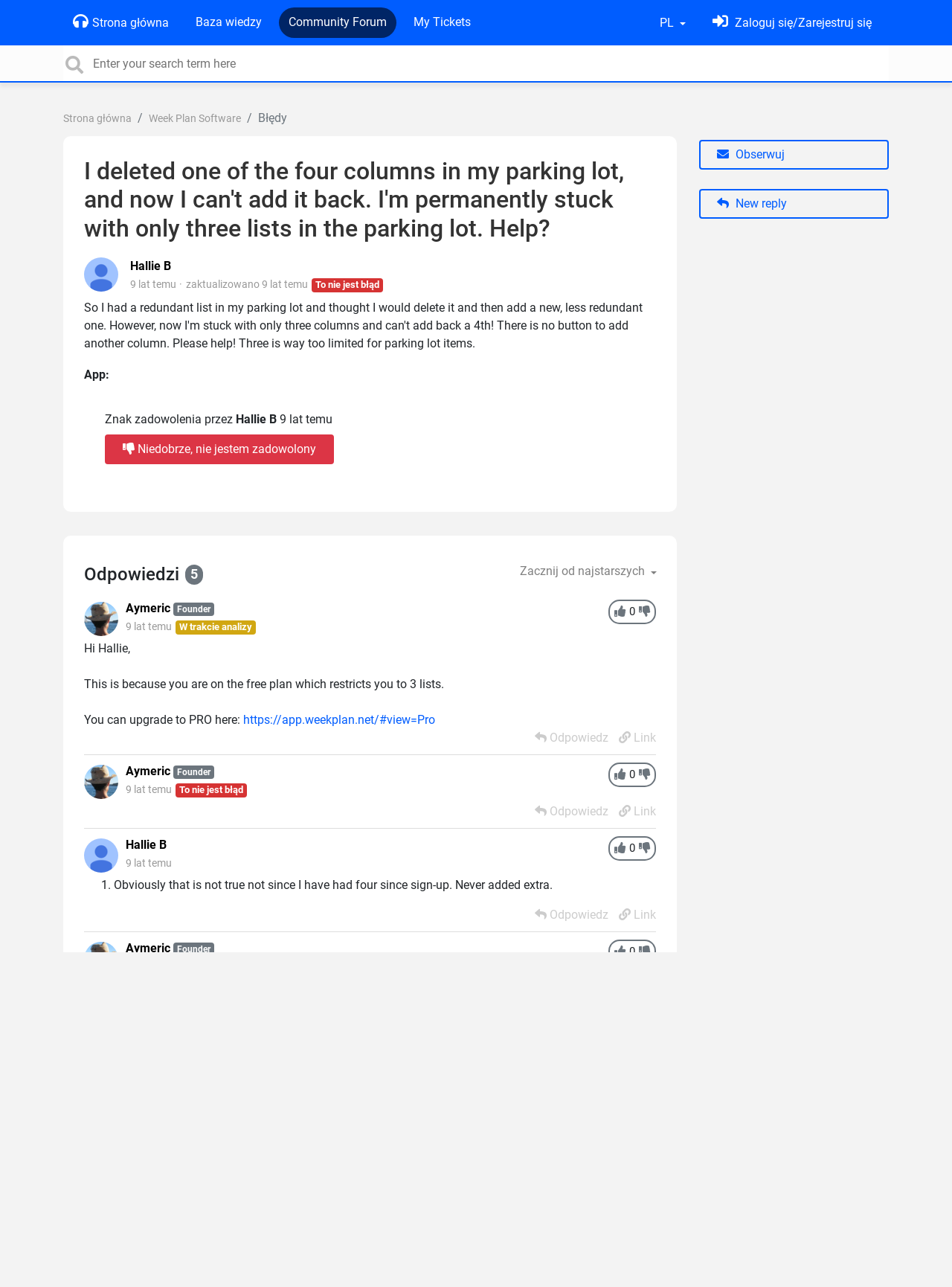Give the bounding box coordinates for the element described by: "ABOUT".

None